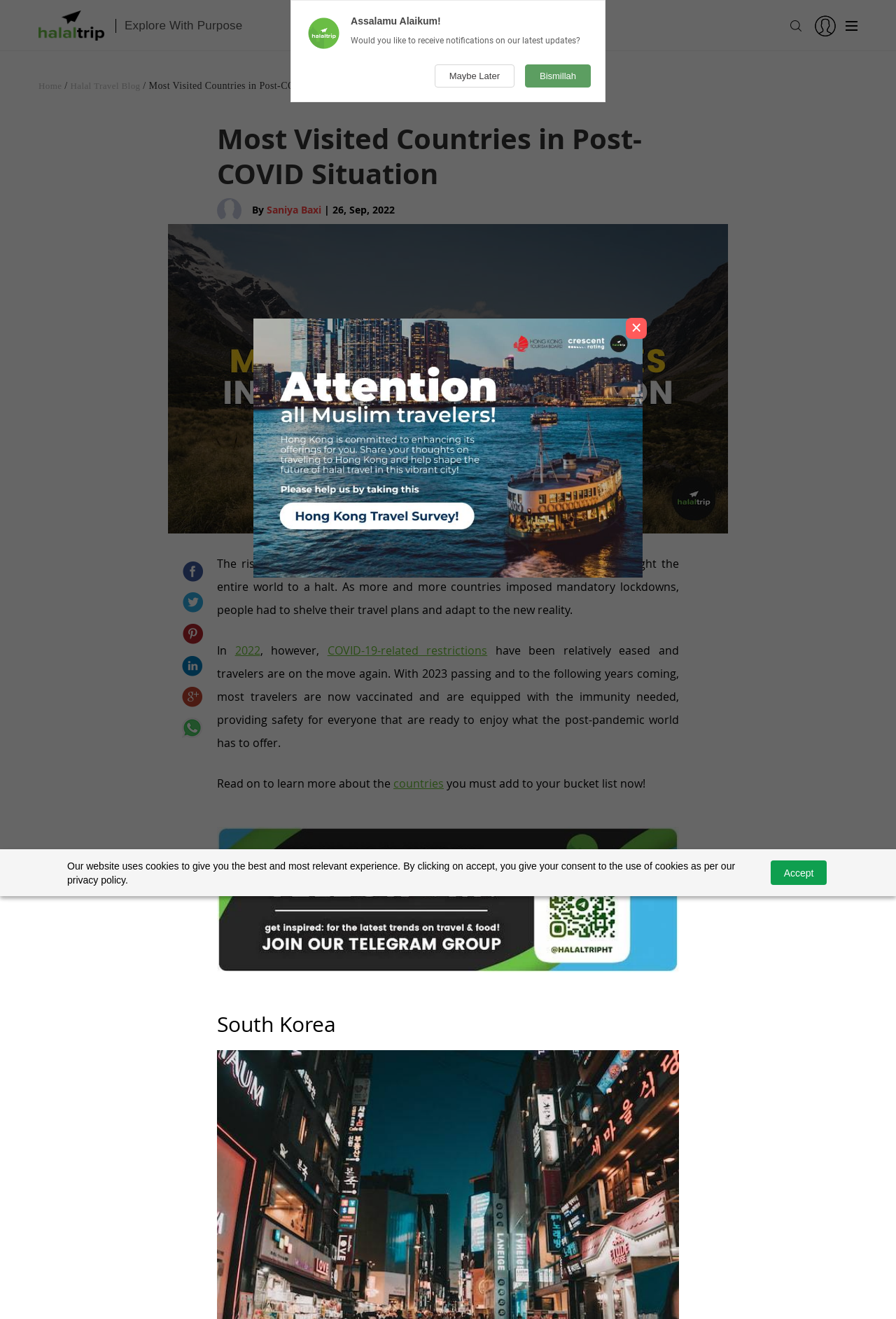Can you identify the bounding box coordinates of the clickable region needed to carry out this instruction: 'Read the Halal Travel Blog'? The coordinates should be four float numbers within the range of 0 to 1, stated as [left, top, right, bottom].

[0.078, 0.061, 0.157, 0.069]